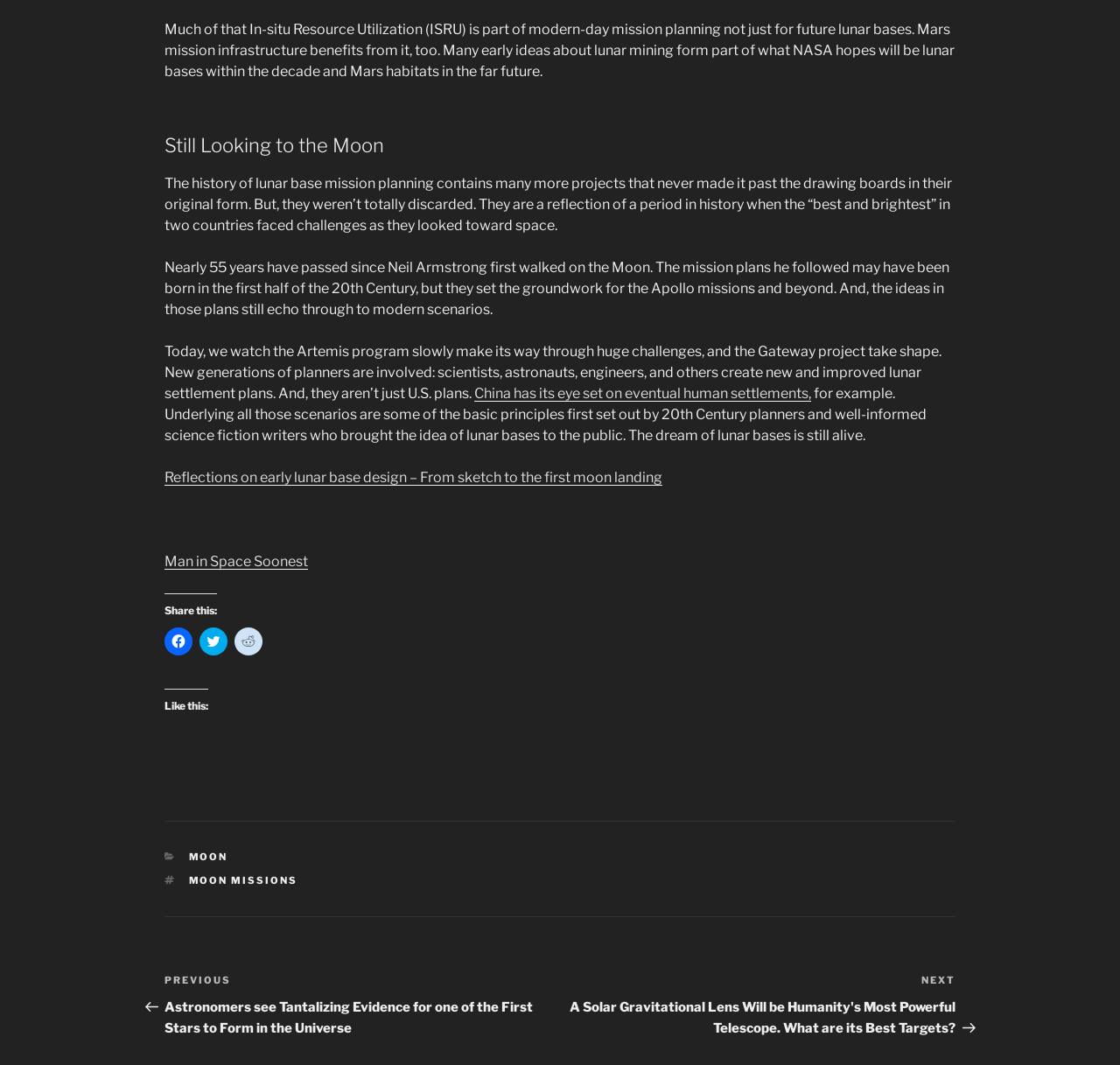What is the main topic of this article?
Based on the screenshot, provide a one-word or short-phrase response.

Lunar base mission planning